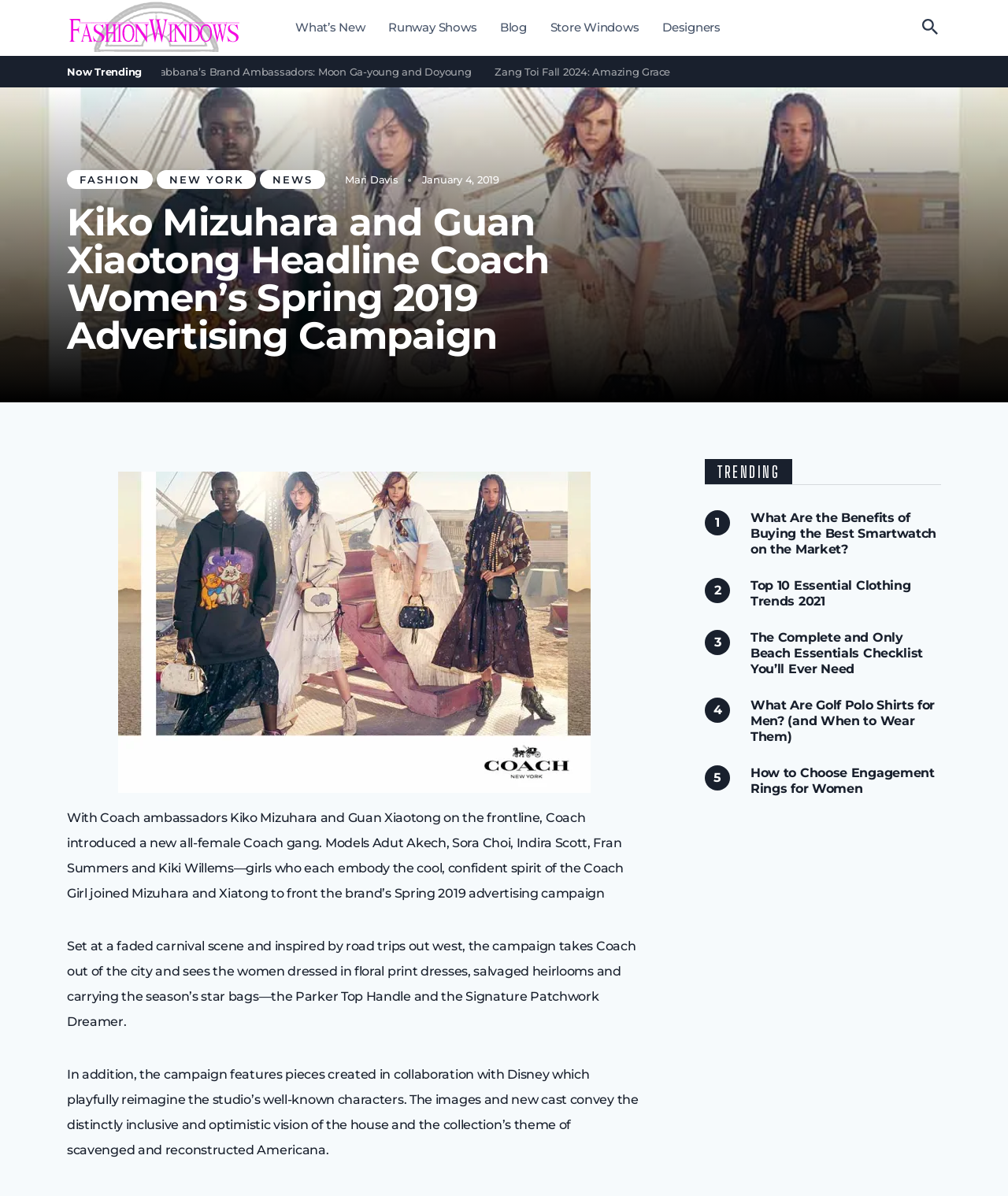Please study the image and answer the question comprehensively:
How many trending articles are listed at the bottom of the page?

The article lists 5 trending articles at the bottom of the page, including 'What Are the Benefits of Buying the Best Smartwatch on the Market?', 'Top 10 Essential Clothing Trends 2021', 'The Complete and Only Beach Essentials Checklist You’ll Ever Need', 'What Are Golf Polo Shirts for Men? (and When to Wear Them)', and 'How to Choose Engagement Rings for Women'.